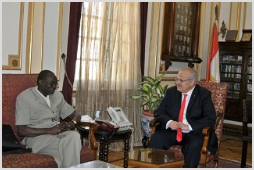Answer the question using only one word or a concise phrase: What is the likely topic of discussion between the two men?

Enhancing cooperation